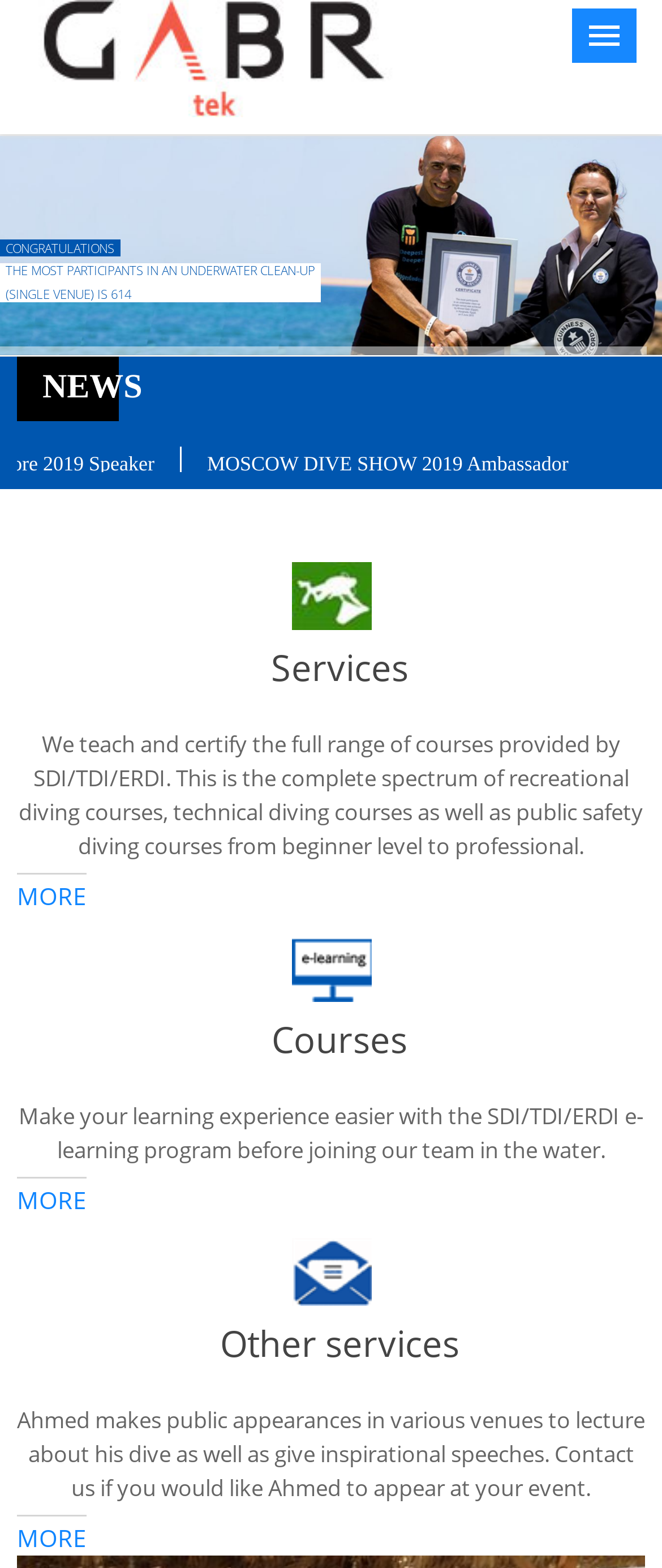What is Ahmed Gabr's achievement?
Answer with a single word or phrase by referring to the visual content.

Deepest scuba dive